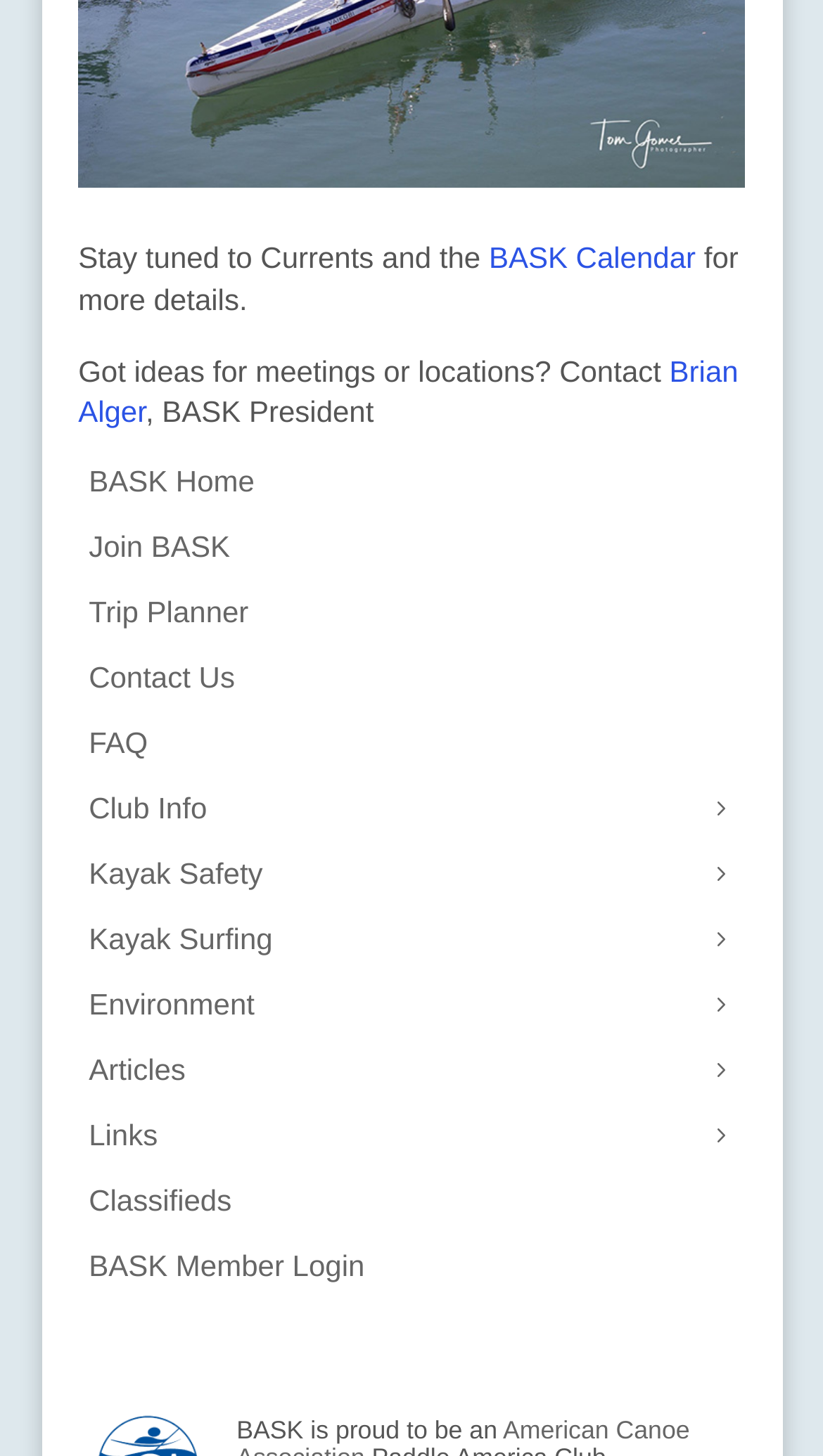What is the name of the president of BASK?
Refer to the image and answer the question using a single word or phrase.

Brian Alger